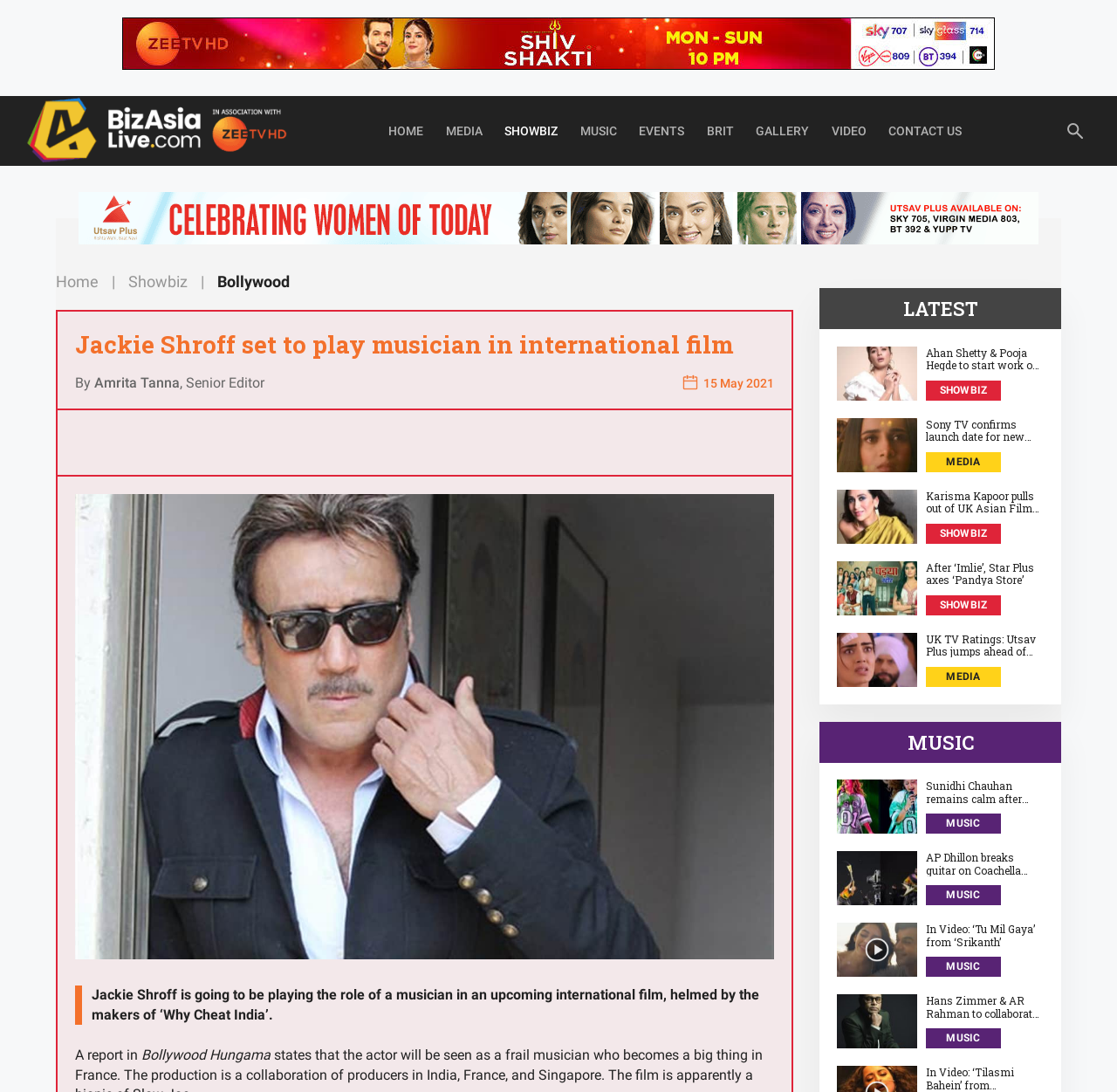Pinpoint the bounding box coordinates of the clickable area necessary to execute the following instruction: "Read the article about Jackie Shroff playing a musician in an international film". The coordinates should be given as four float numbers between 0 and 1, namely [left, top, right, bottom].

[0.067, 0.302, 0.693, 0.328]